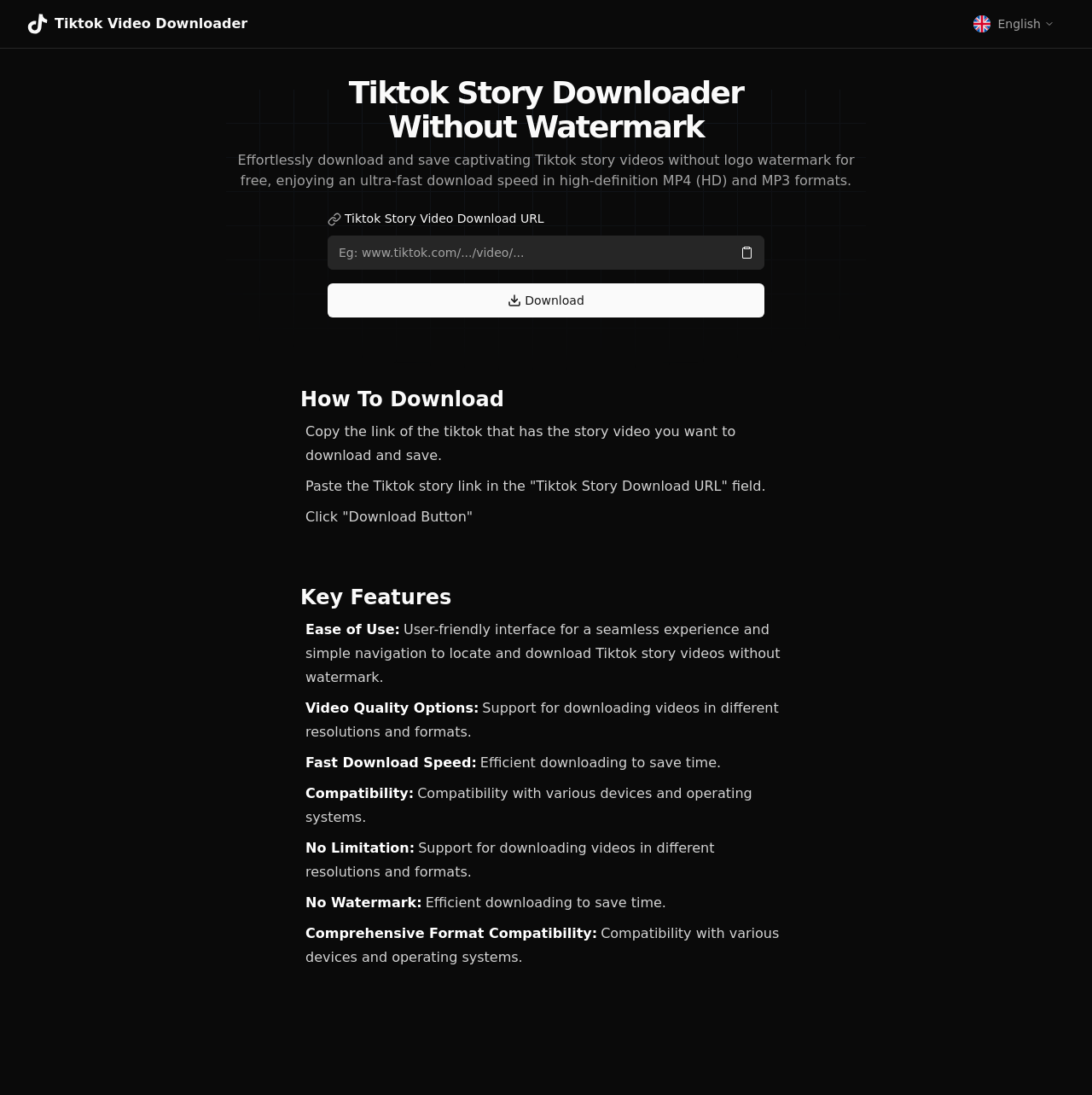Please look at the image and answer the question with a detailed explanation: How do I download a Tiktok story video?

The webpage provides a step-by-step guide on how to download a Tiktok story video, which involves copying the link of the Tiktok story video, pasting it into the 'Tiktok Story Download URL' field, and then clicking the 'Download' button.